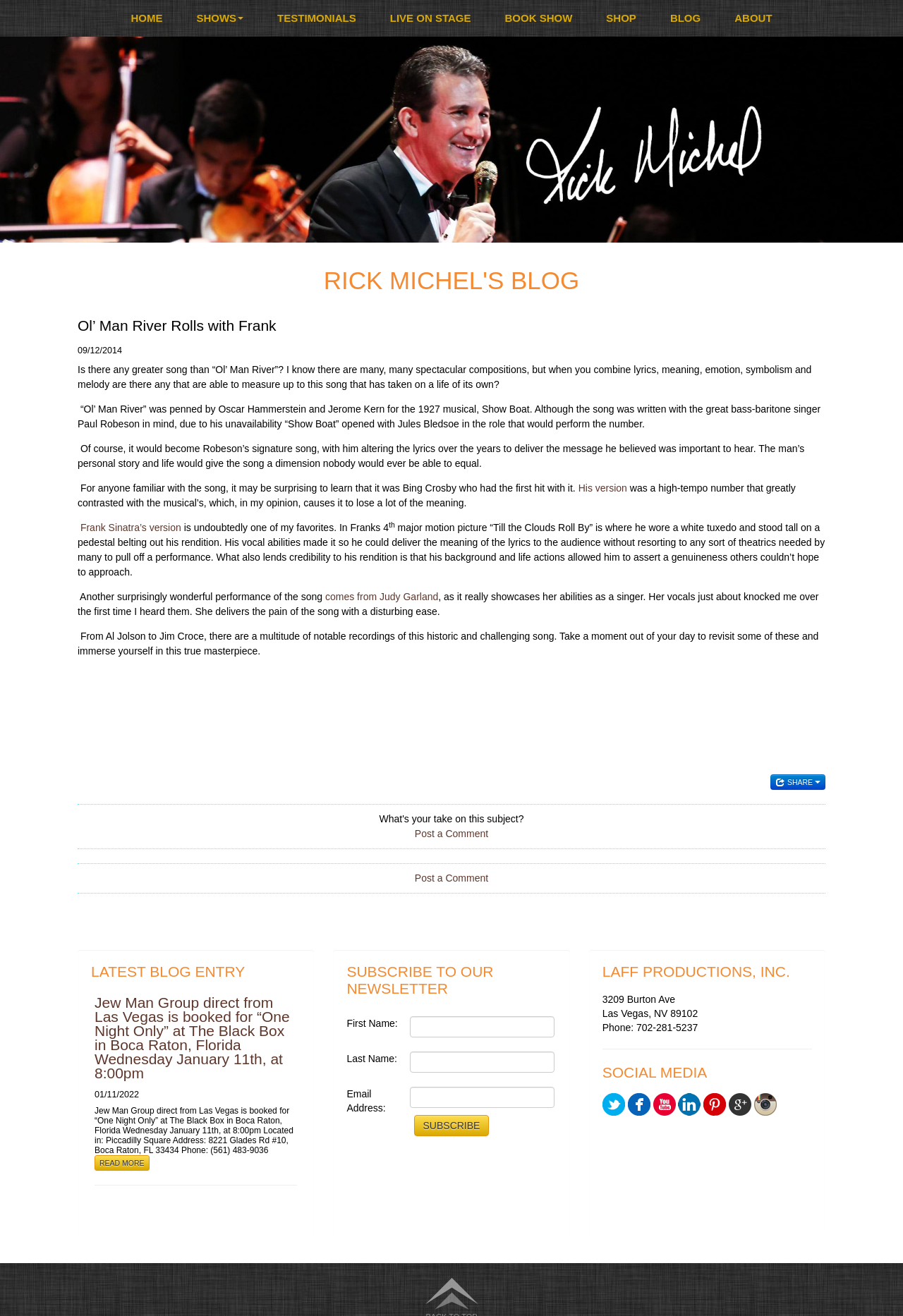How many social media links are there?
Based on the image, answer the question with a single word or brief phrase.

7